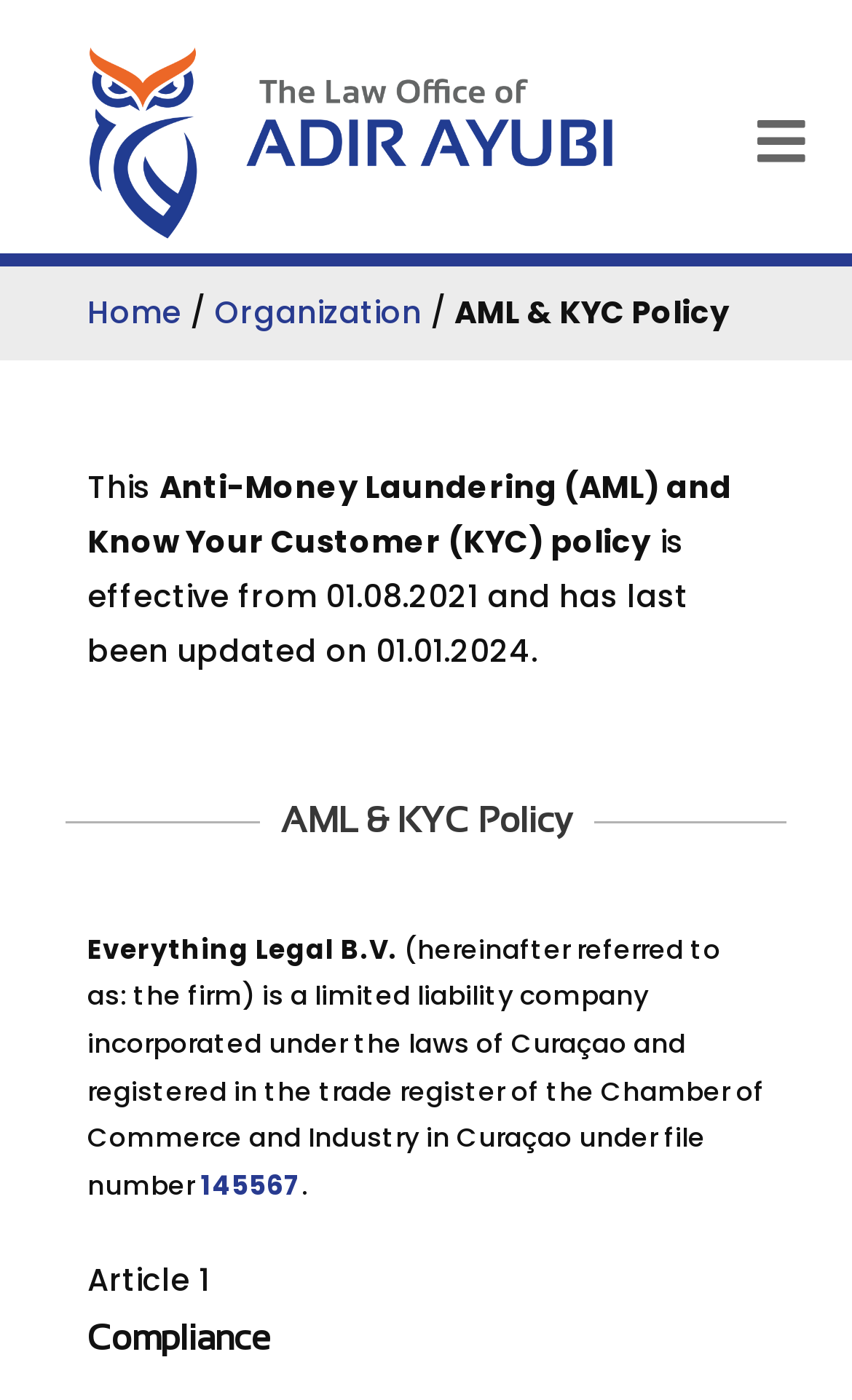What is the section title after 'AML & KYC Policy'?
Look at the image and provide a short answer using one word or a phrase.

Compliance